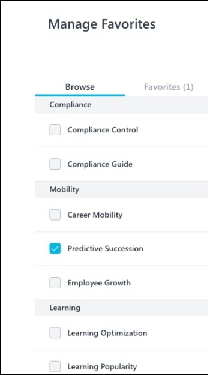Give a comprehensive caption that covers the entire image content.

This image showcases a user interface section titled "Manage Favorites," specifically within a browsing context for selecting favorite insights from various categories. The layout is divided into two main sections: "Browse" and "Favorites (1)."

In the "Browse" section, different categories are listed, including "Compliance," "Mobility," and "Learning." Under "Compliance," there are options for "Compliance Control" and "Compliance Guide," each represented with checkboxes for selection. The "Mobility" category includes "Career Mobility" and "Predictive Succession," with the latter currently checked, indicating it has been marked as a favorite. The "Learning" category features options like "Learning Optimization" and "Learning Popularity," which are yet to be selected.

The interface highlights a clean and organized design, allowing users to easily navigate and manage their favorite insights, with a visual emphasis on both available choices and selected favorites. This structure facilitates quick access to preferred insights, streamlining user experience and engagement within the system.